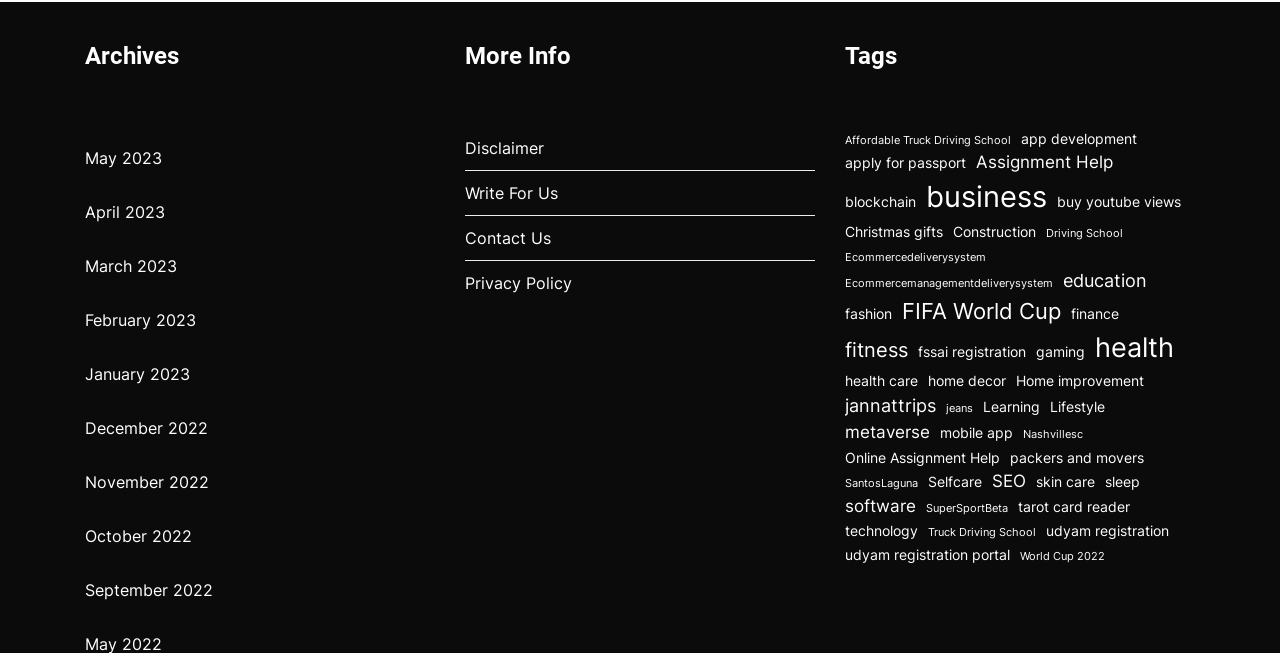Identify the bounding box coordinates for the UI element mentioned here: "Assignment Help". Provide the coordinates as four float values between 0 and 1, i.e., [left, top, right, bottom].

[0.762, 0.229, 0.87, 0.267]